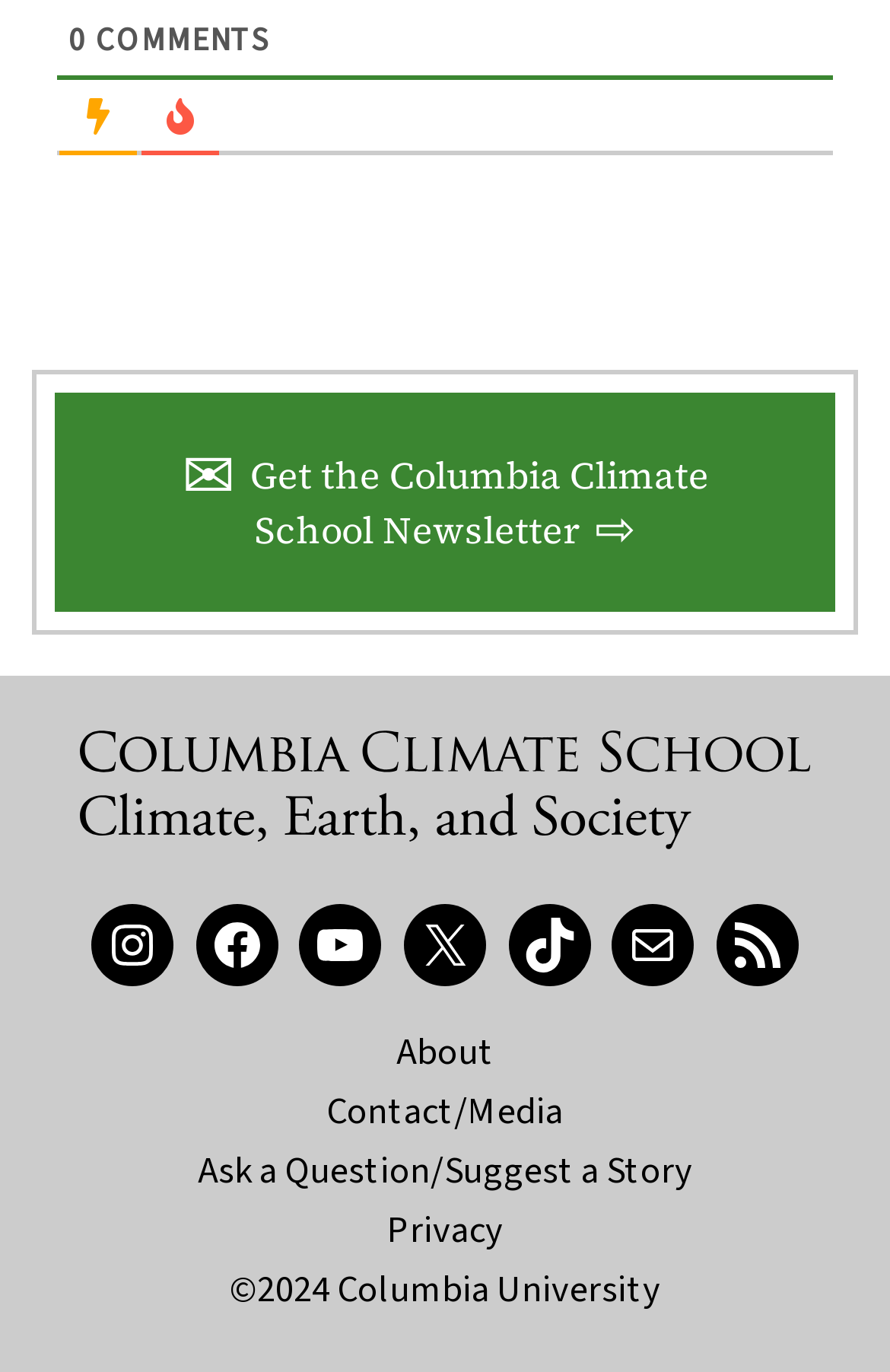Identify the bounding box coordinates of the element that should be clicked to fulfill this task: "Get the newsletter". The coordinates should be provided as four float numbers between 0 and 1, i.e., [left, top, right, bottom].

[0.204, 0.327, 0.796, 0.404]